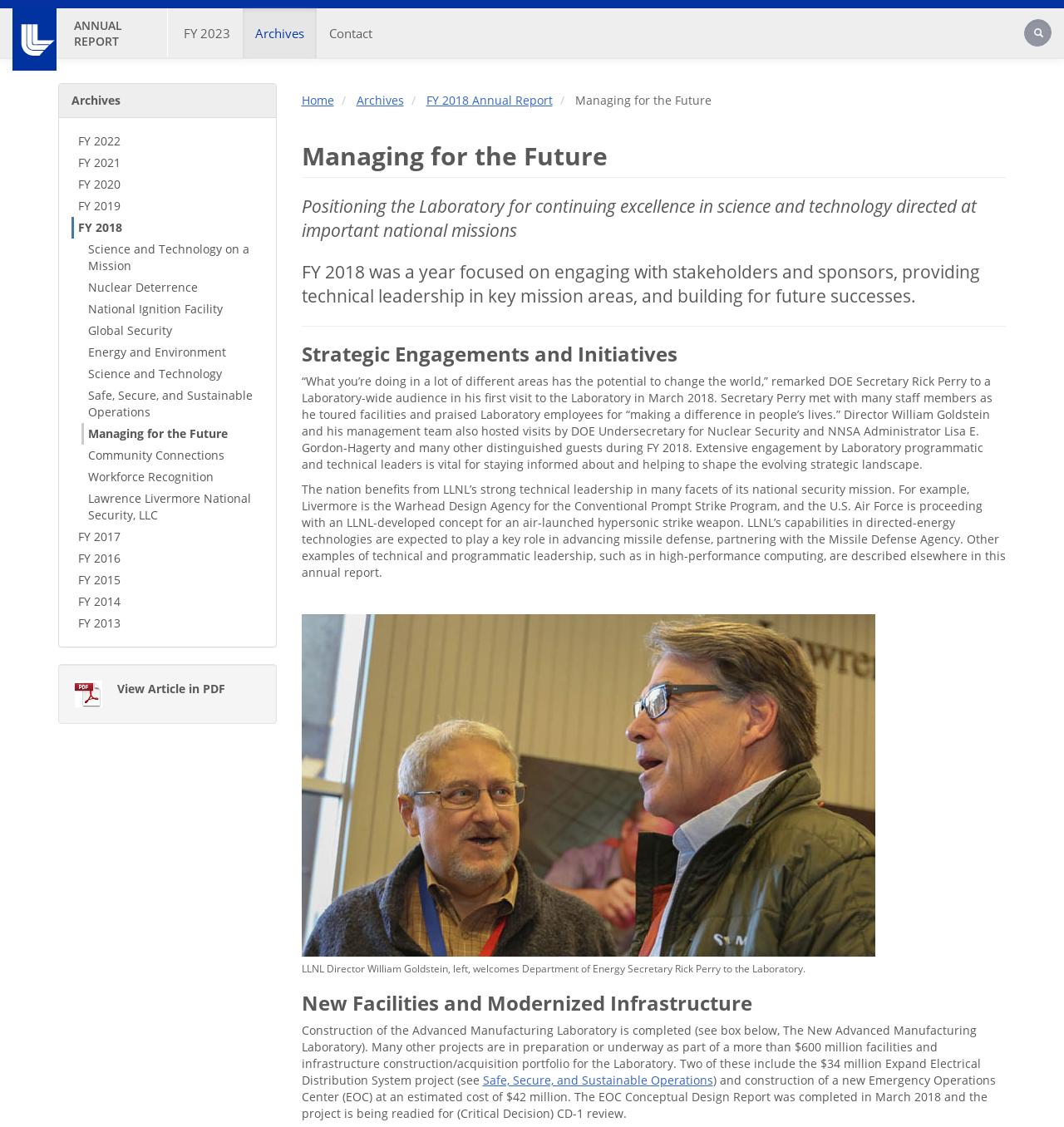Give a concise answer using only one word or phrase for this question:
What is the name of the program for which LLNL is the Warhead Design Agency?

Conventional Prompt Strike Program